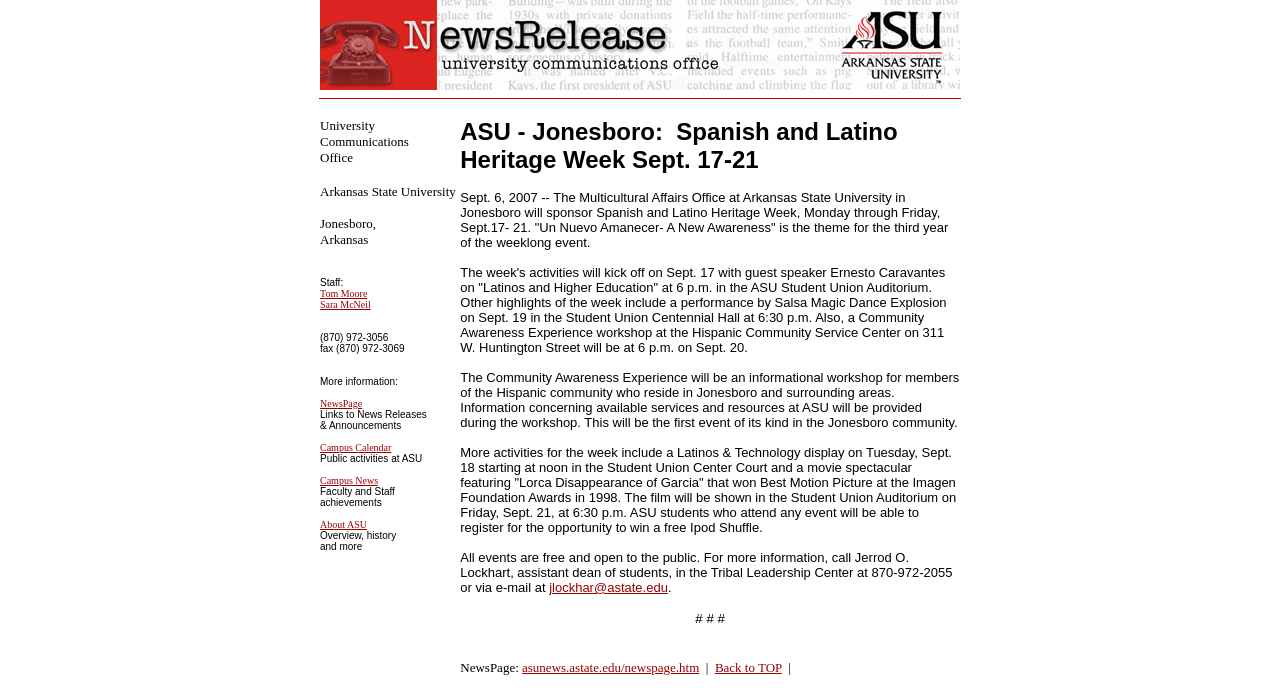Please provide a brief answer to the following inquiry using a single word or phrase:
What is the theme of the Spanish and Latino Heritage Week?

A New Awareness